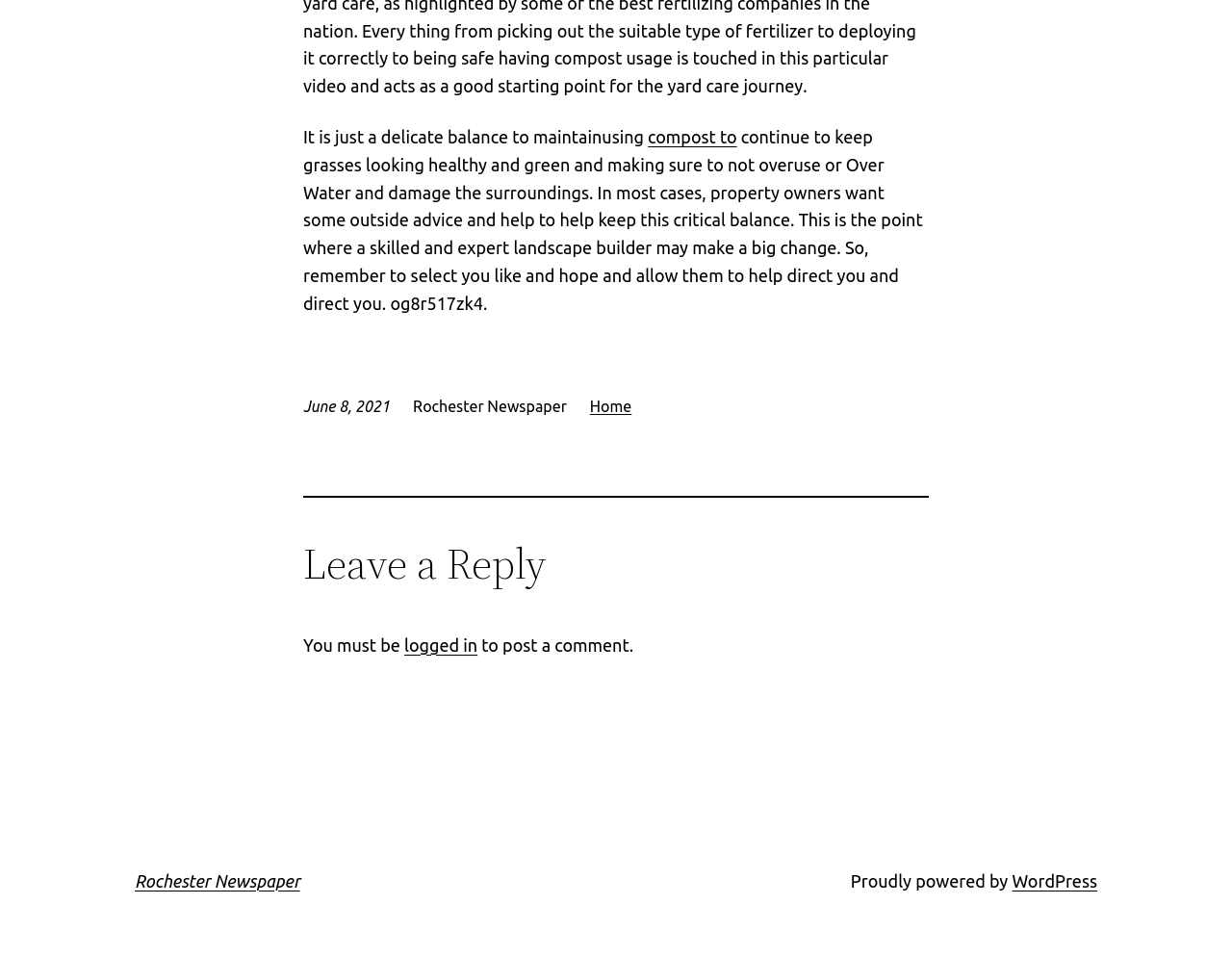Locate the bounding box of the UI element based on this description: "Rochester Newspaper". Provide four float numbers between 0 and 1 as [left, top, right, bottom].

[0.109, 0.911, 0.243, 0.931]